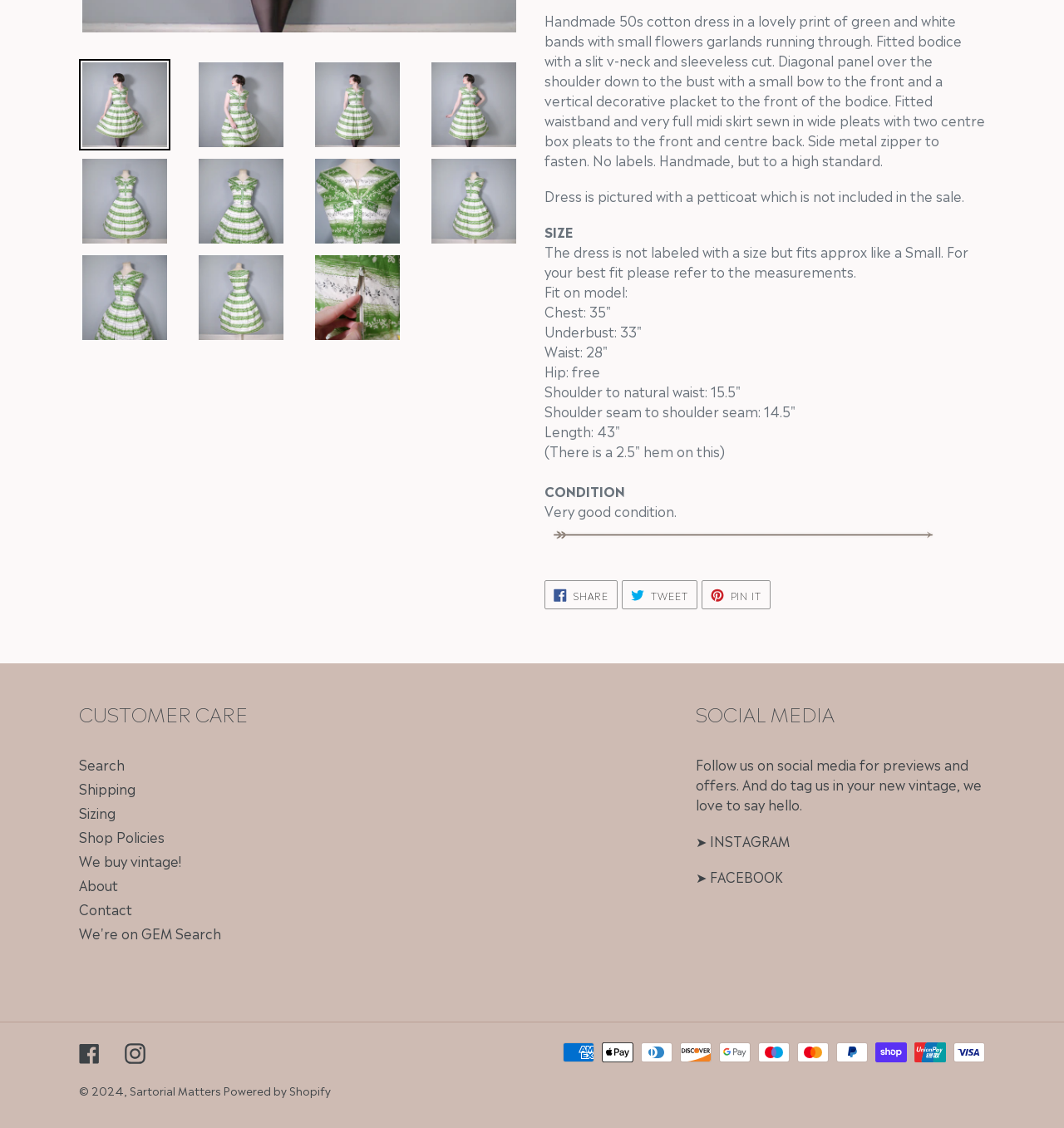Using the given element description, provide the bounding box coordinates (top-left x, top-left y, bottom-right x, bottom-right y) for the corresponding UI element in the screenshot: Share Share on Facebook

[0.512, 0.515, 0.58, 0.54]